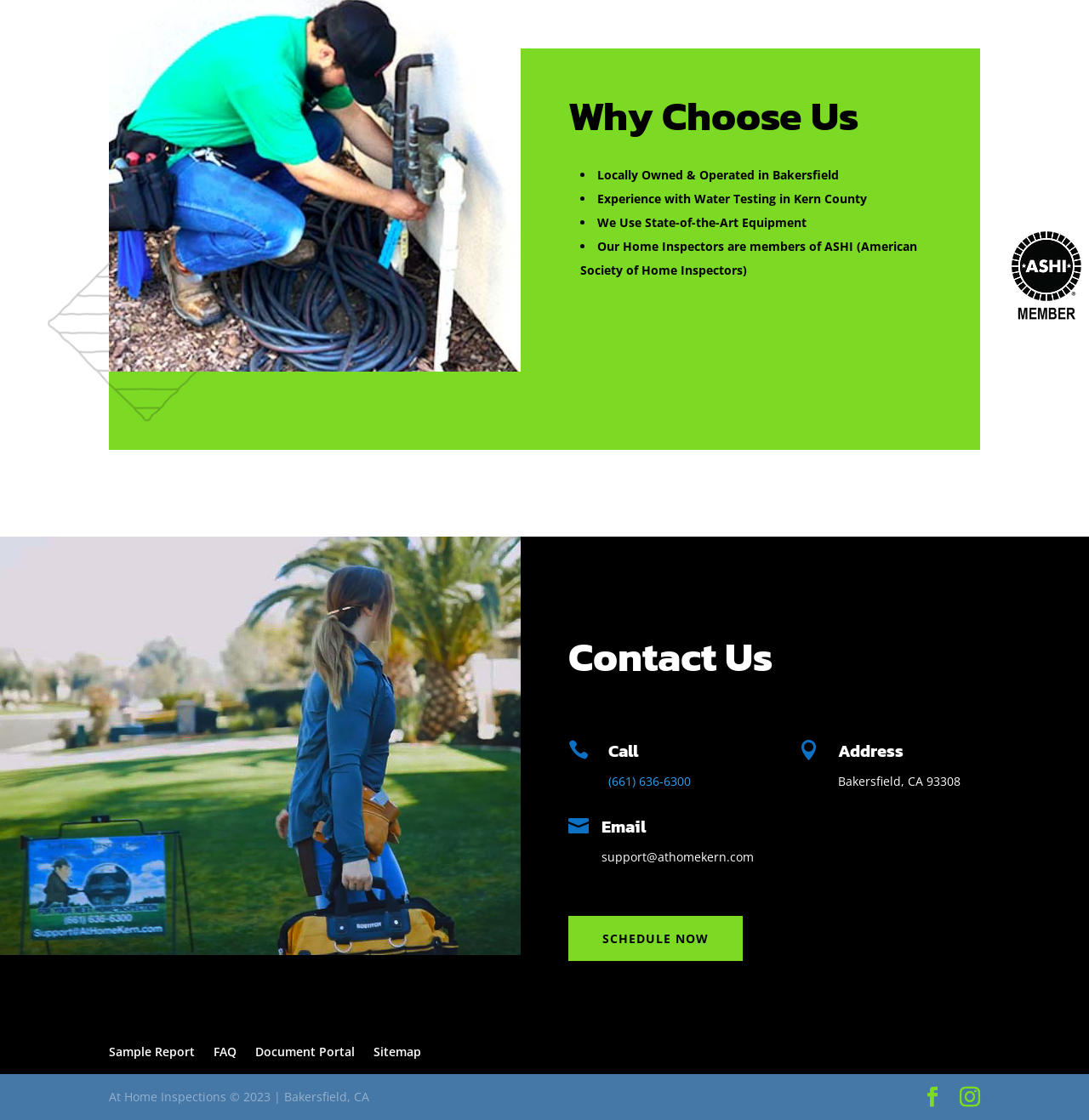Identify the bounding box coordinates of the area you need to click to perform the following instruction: "Send an email to support".

[0.552, 0.758, 0.692, 0.772]